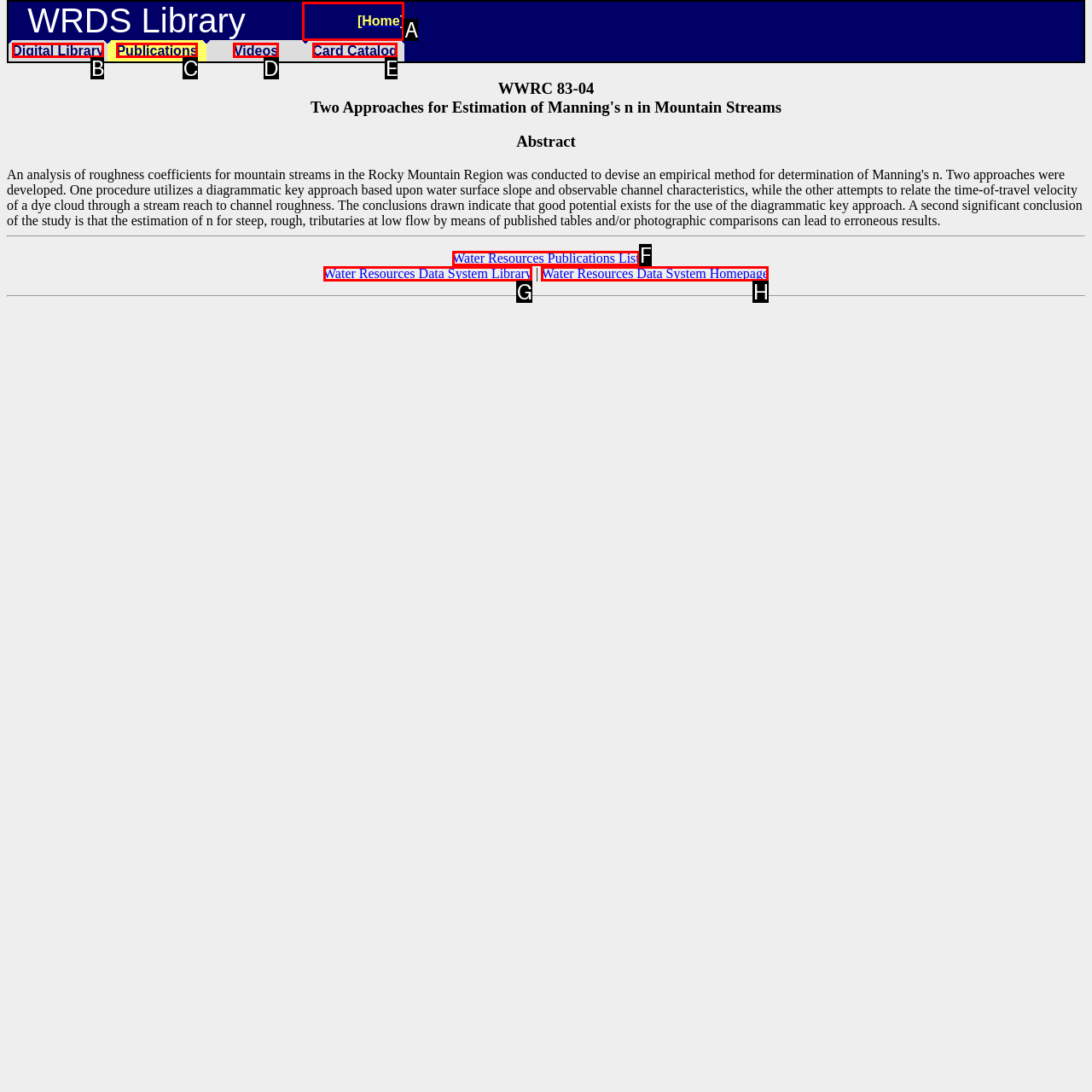Select the proper UI element to click in order to perform the following task: go to home page. Indicate your choice with the letter of the appropriate option.

A